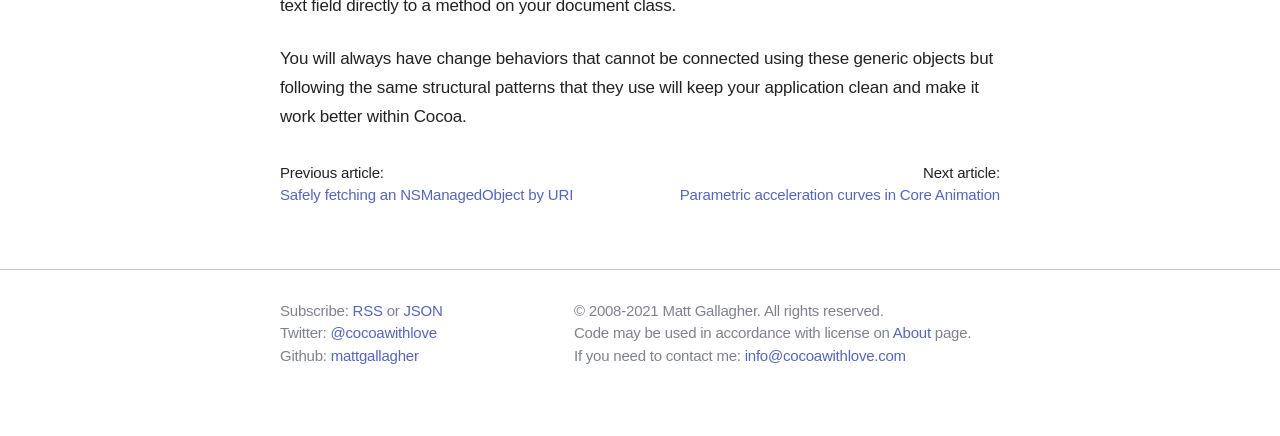Find the UI element described as: "info@cocoawithlove.com" and predict its bounding box coordinates. Ensure the coordinates are four float numbers between 0 and 1, [left, top, right, bottom].

[0.582, 0.795, 0.708, 0.834]